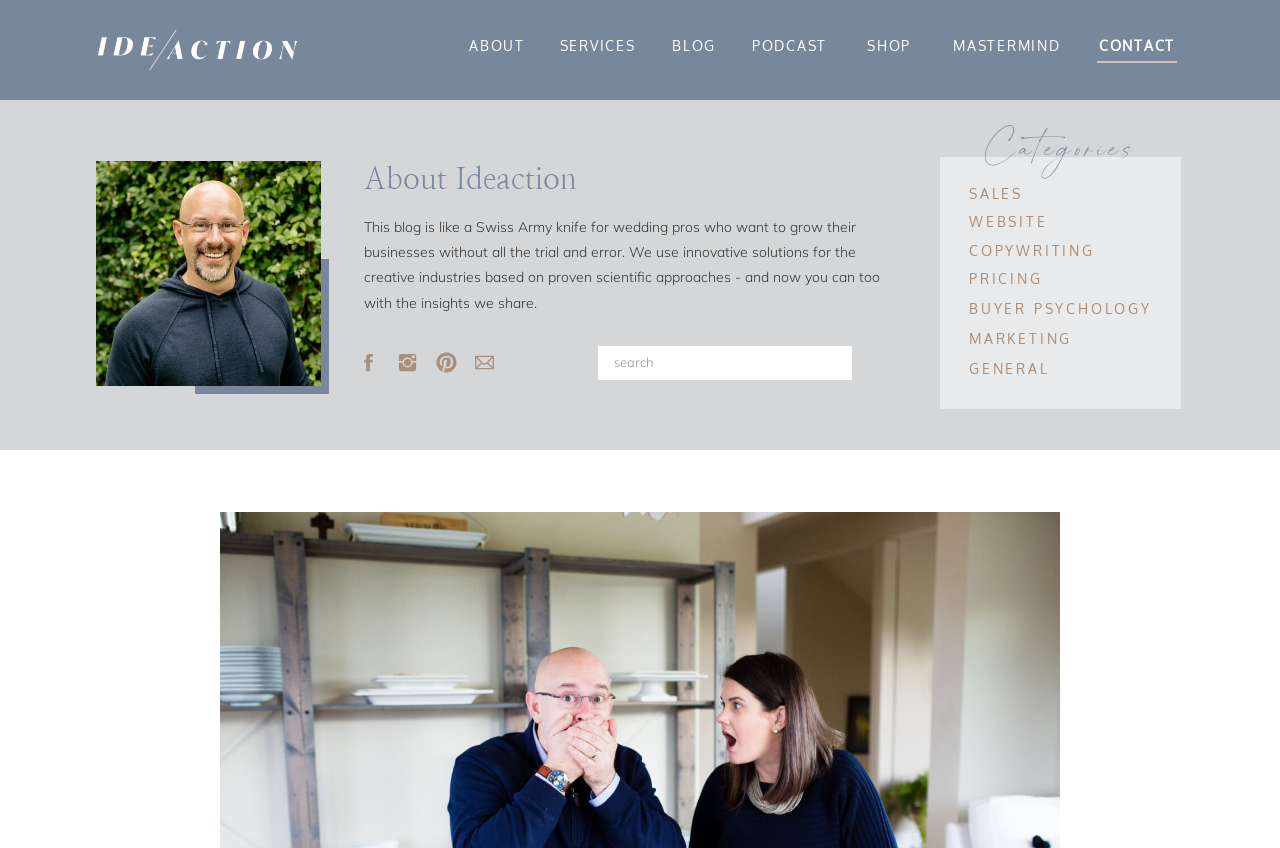Could you specify the bounding box coordinates for the clickable section to complete the following instruction: "Click on the Reema link"?

None